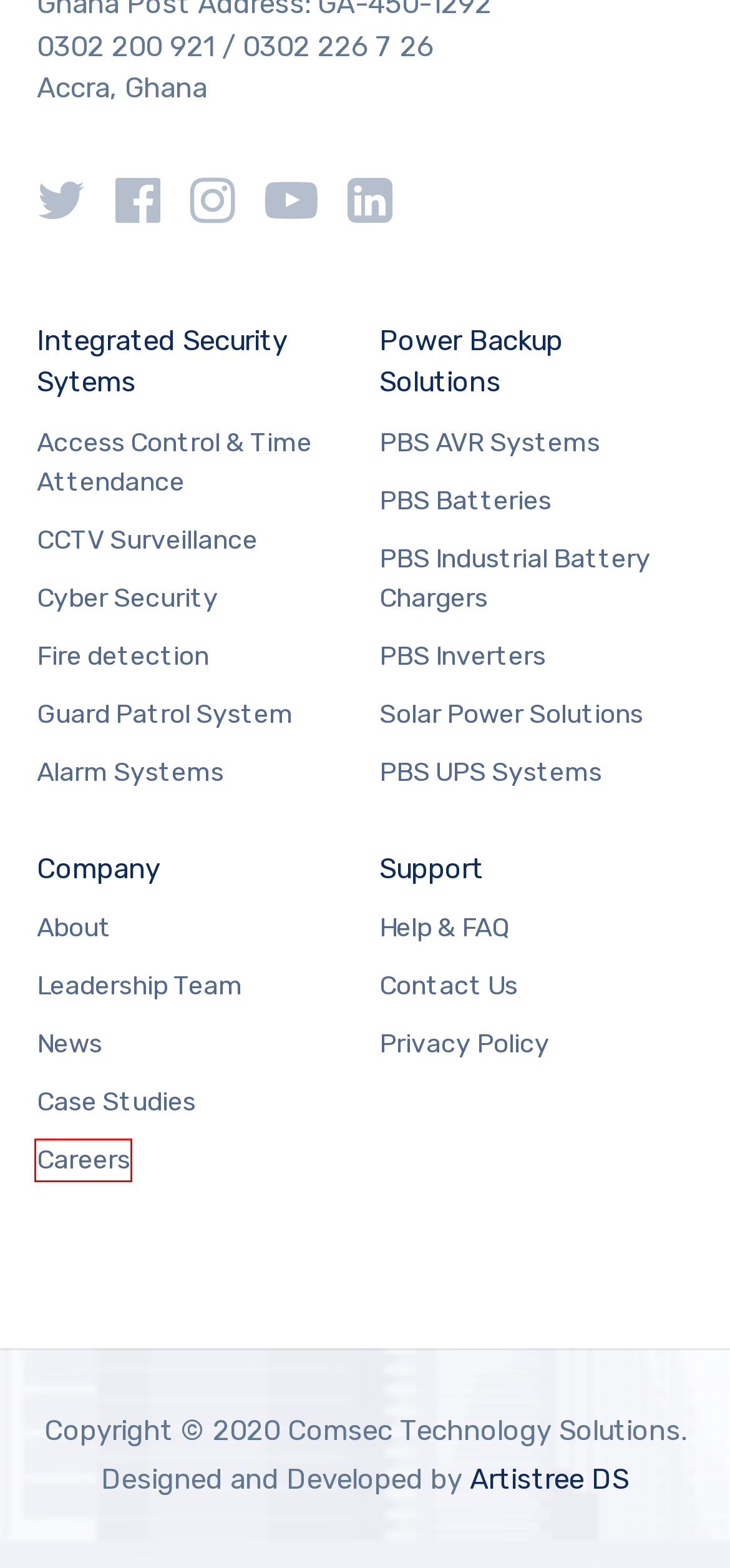You have a screenshot of a webpage, and a red bounding box highlights an element. Select the webpage description that best fits the new page after clicking the element within the bounding box. Options are:
A. PBS Batteries – COMSEC TECHNOLOGY SOLUTIONS
B. Access Control & Time Attendance – COMSEC TECHNOLOGY SOLUTIONS
C. PBS AVR Systems – COMSEC TECHNOLOGY SOLUTIONS
D. Cyber Security – COMSEC TECHNOLOGY SOLUTIONS
E. Leadership Team – COMSEC TECHNOLOGY SOLUTIONS
F. Power Backup Solutions – COMSEC TECHNOLOGY SOLUTIONS
G. Guard Patrol Monitoring System – COMSEC TECHNOLOGY SOLUTIONS
H. Careers – COMSEC TECHNOLOGY SOLUTIONS

H